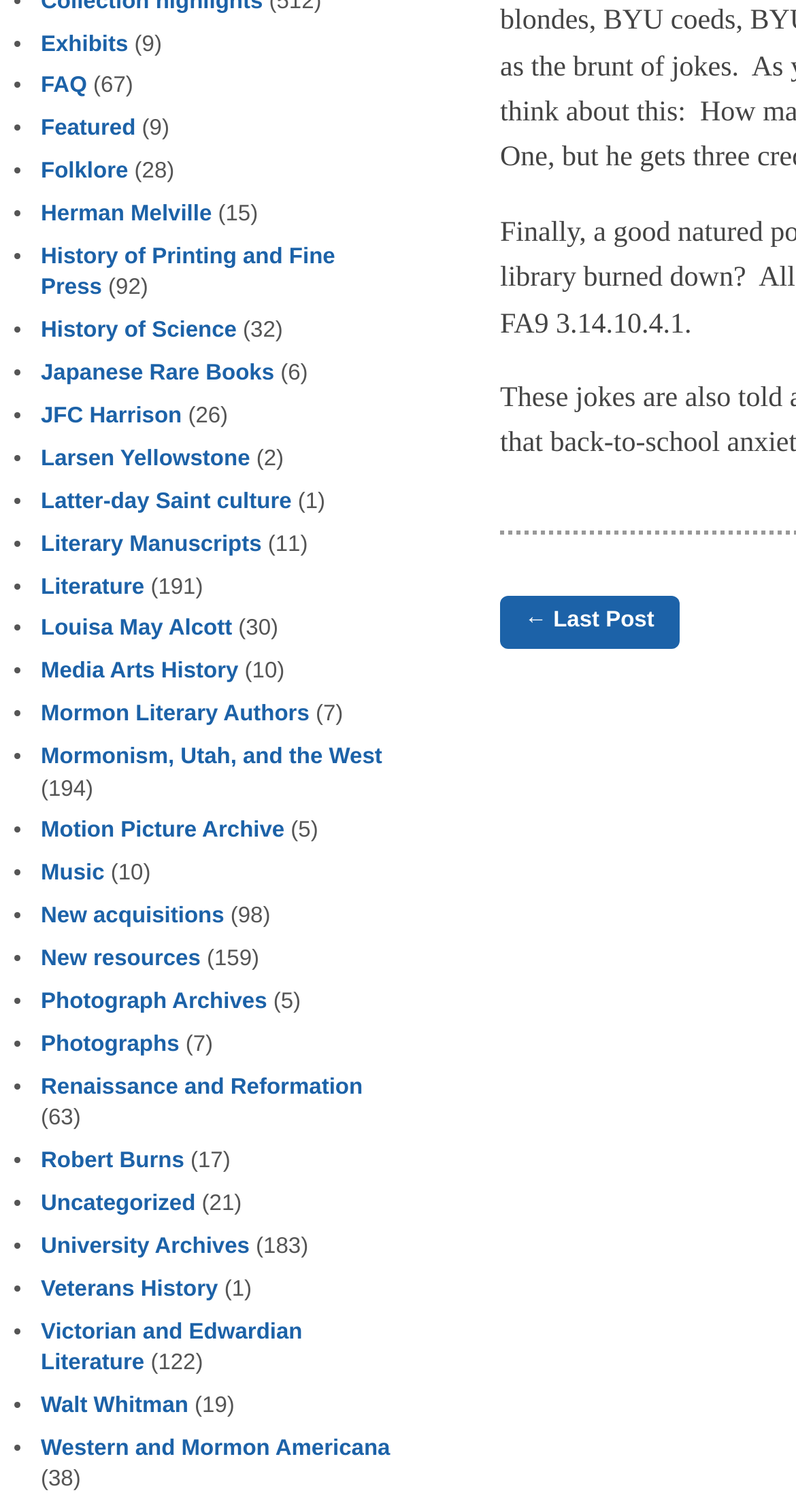What is the topic with the most items?
Look at the image and provide a short answer using one word or a phrase.

Literature